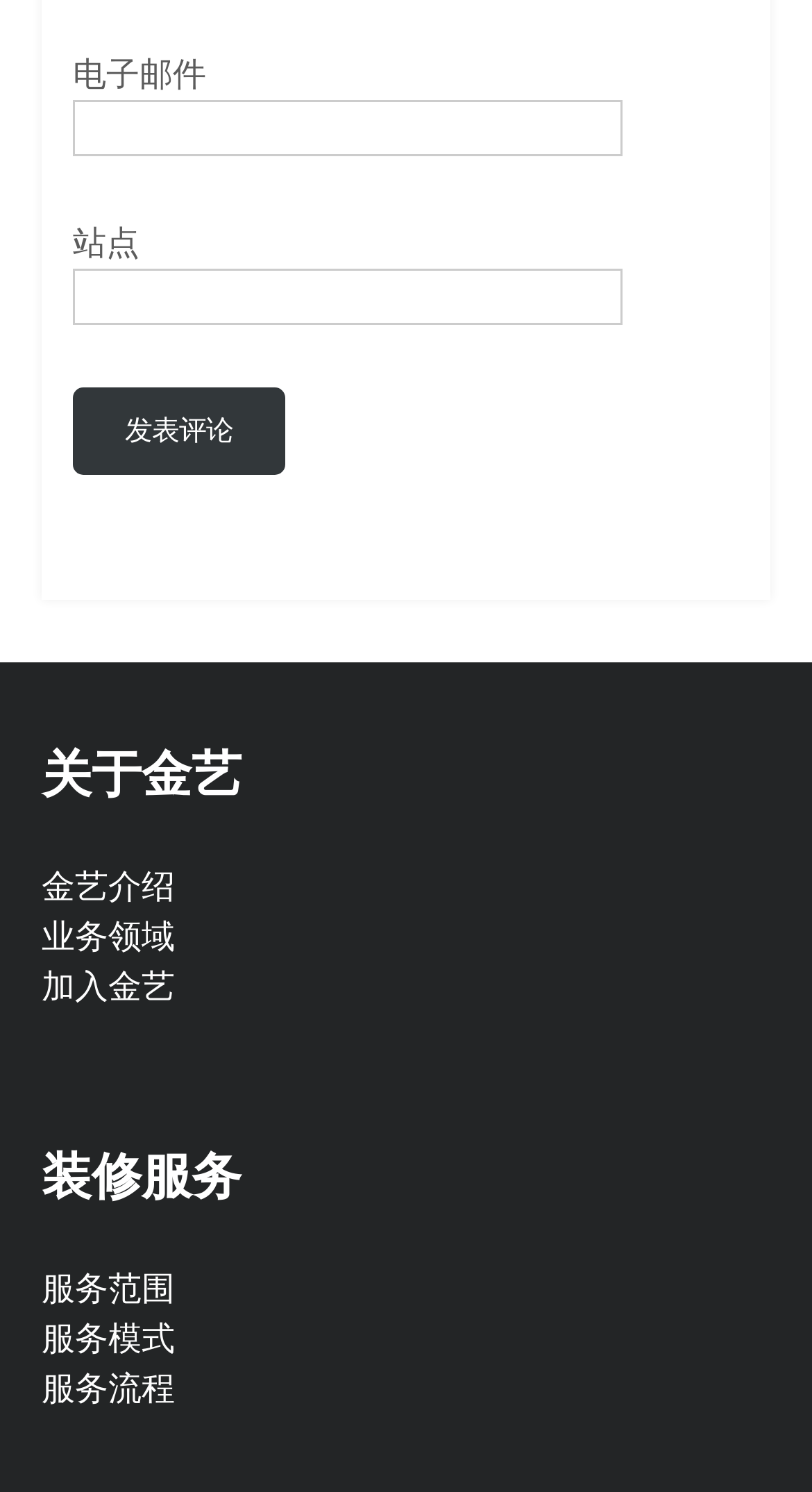Please identify the bounding box coordinates of the element's region that should be clicked to execute the following instruction: "submit comment". The bounding box coordinates must be four float numbers between 0 and 1, i.e., [left, top, right, bottom].

[0.09, 0.259, 0.351, 0.318]